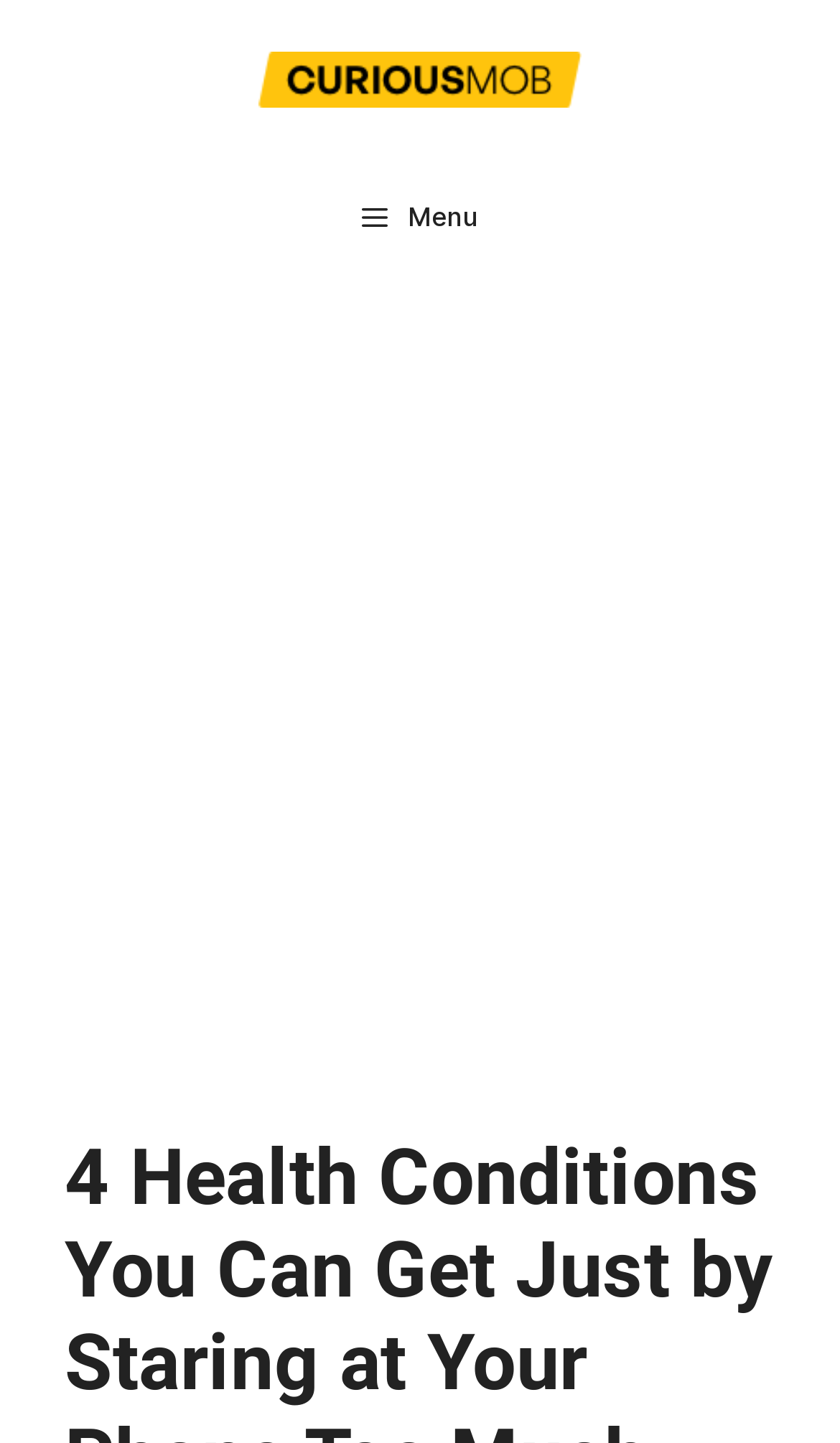Identify the bounding box coordinates for the UI element described by the following text: "alt="Curious Mob"". Provide the coordinates as four float numbers between 0 and 1, in the format [left, top, right, bottom].

[0.308, 0.037, 0.692, 0.069]